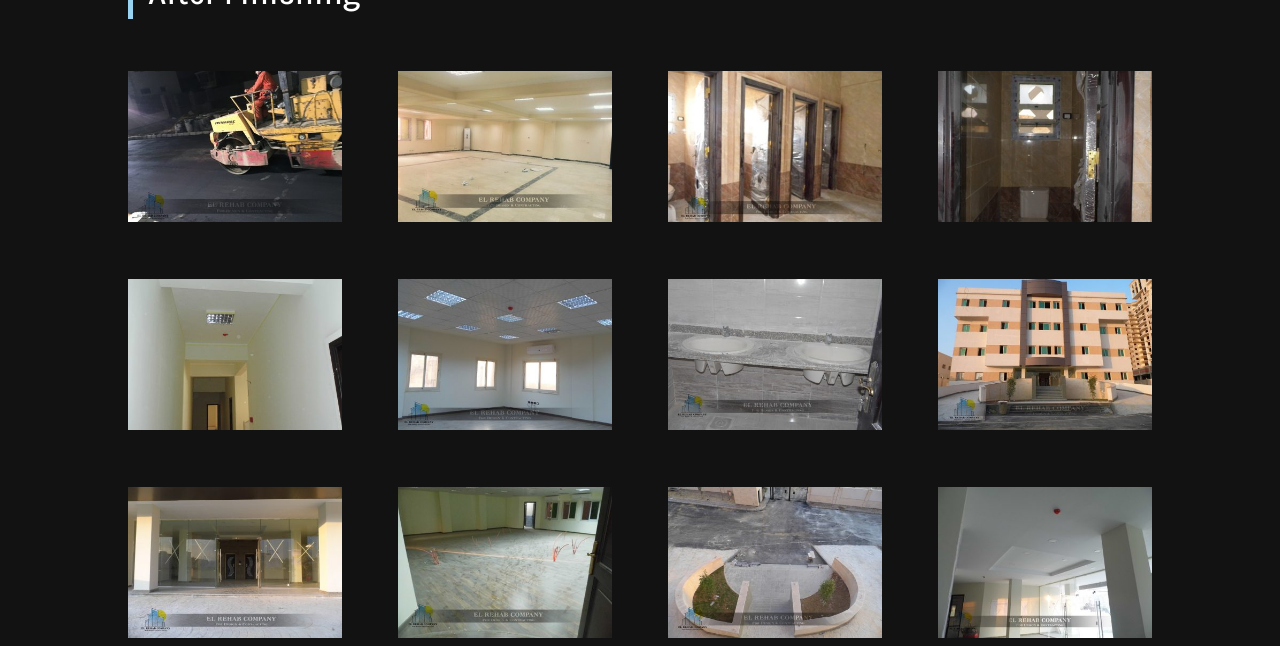Respond with a single word or phrase to the following question:
Are the icons clickable?

Yes